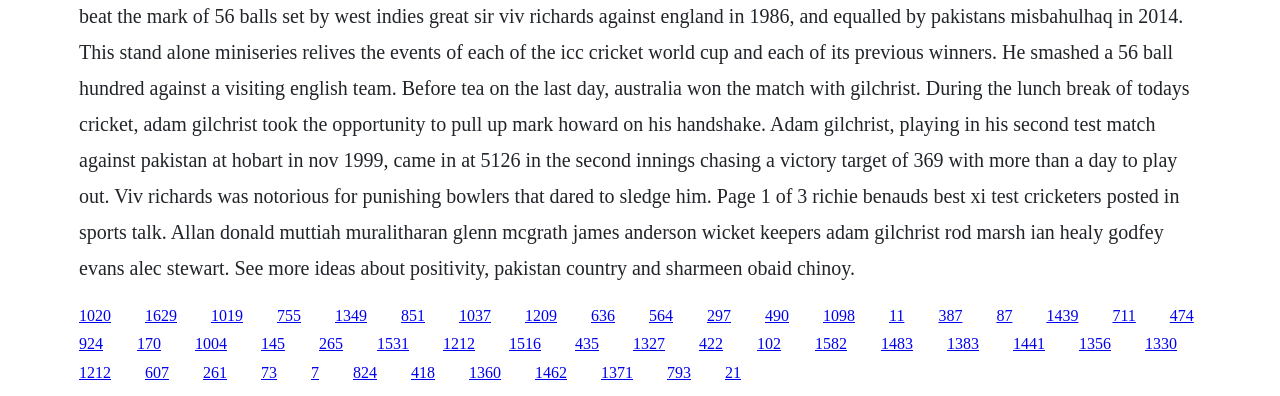Locate the bounding box coordinates of the segment that needs to be clicked to meet this instruction: "Click the share button".

None